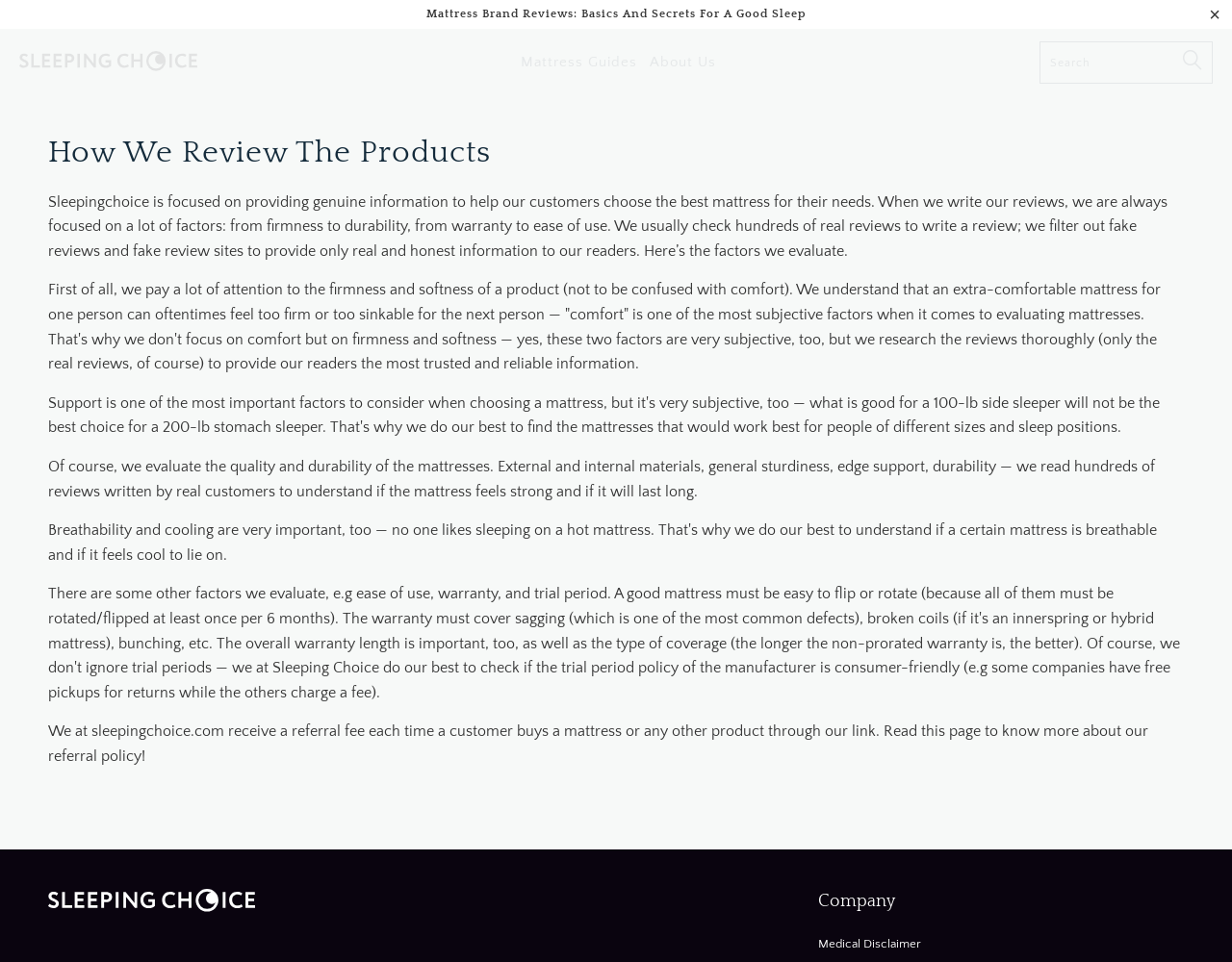What is the relationship between Sleeping Choice and the products they review?
Analyze the image and deliver a detailed answer to the question.

According to the webpage, Sleeping Choice receives a referral fee each time a customer buys a mattress or any other product through their link. This is disclosed in the static text that explains their referral policy.